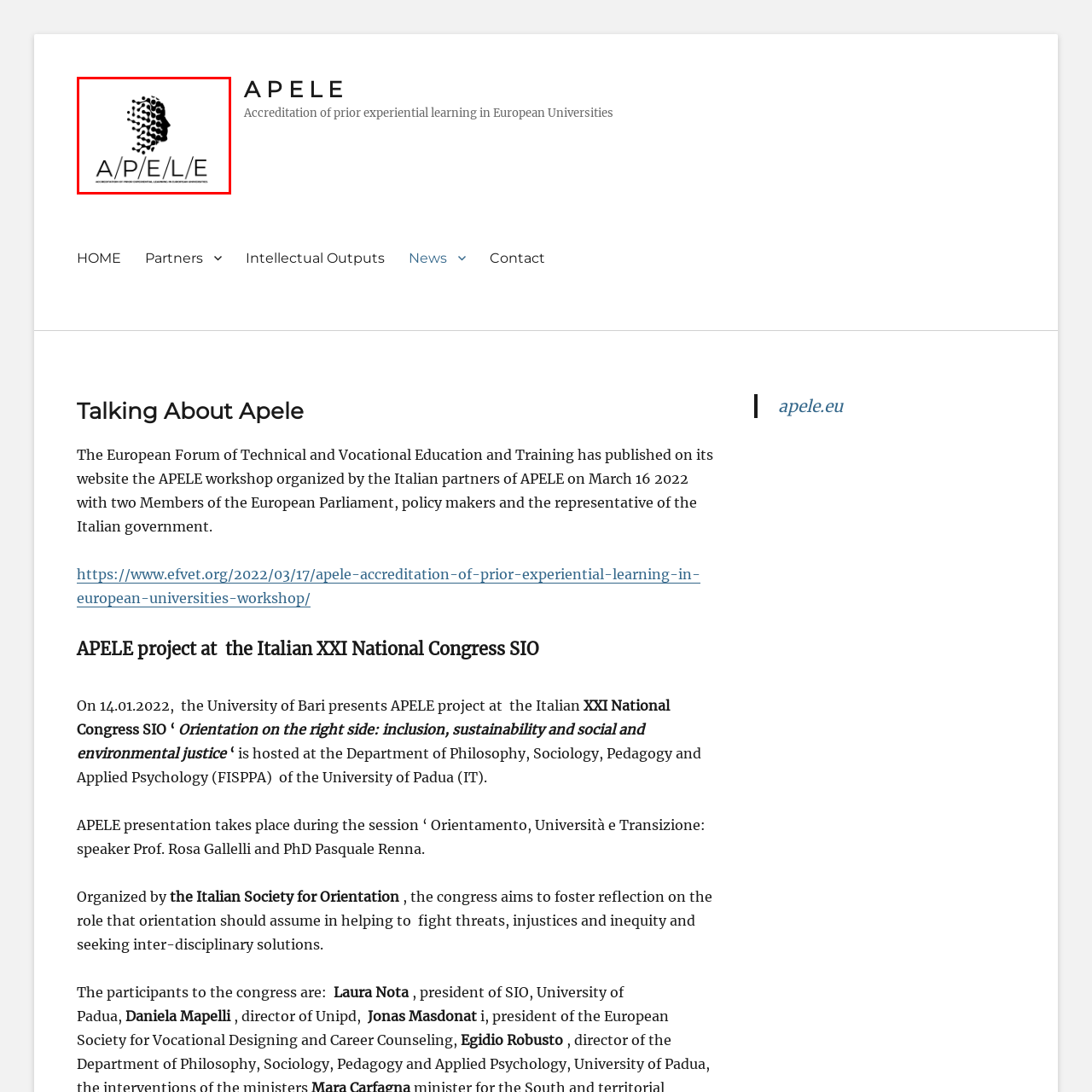Offer an in-depth description of the scene contained in the red rectangle.

The image showcases the logo of A P E L E, which stands for Accreditation of Prior Experiential Learning in European Universities. The design features a stylized profile of a human head composed of interconnected dots and lines, symbolizing the integration of knowledge, experience, and educational advancement. Beneath the profile, the acronym "A/P/E/L/E" is prominently displayed, highlighting the project's focus on enhancing the acknowledgment of experiential learning within higher education across Europe. This initiative aims to facilitate greater recognition of varied learning experiences, contributing to the development of equitable educational practices and promoting inclusivity in academic environments.